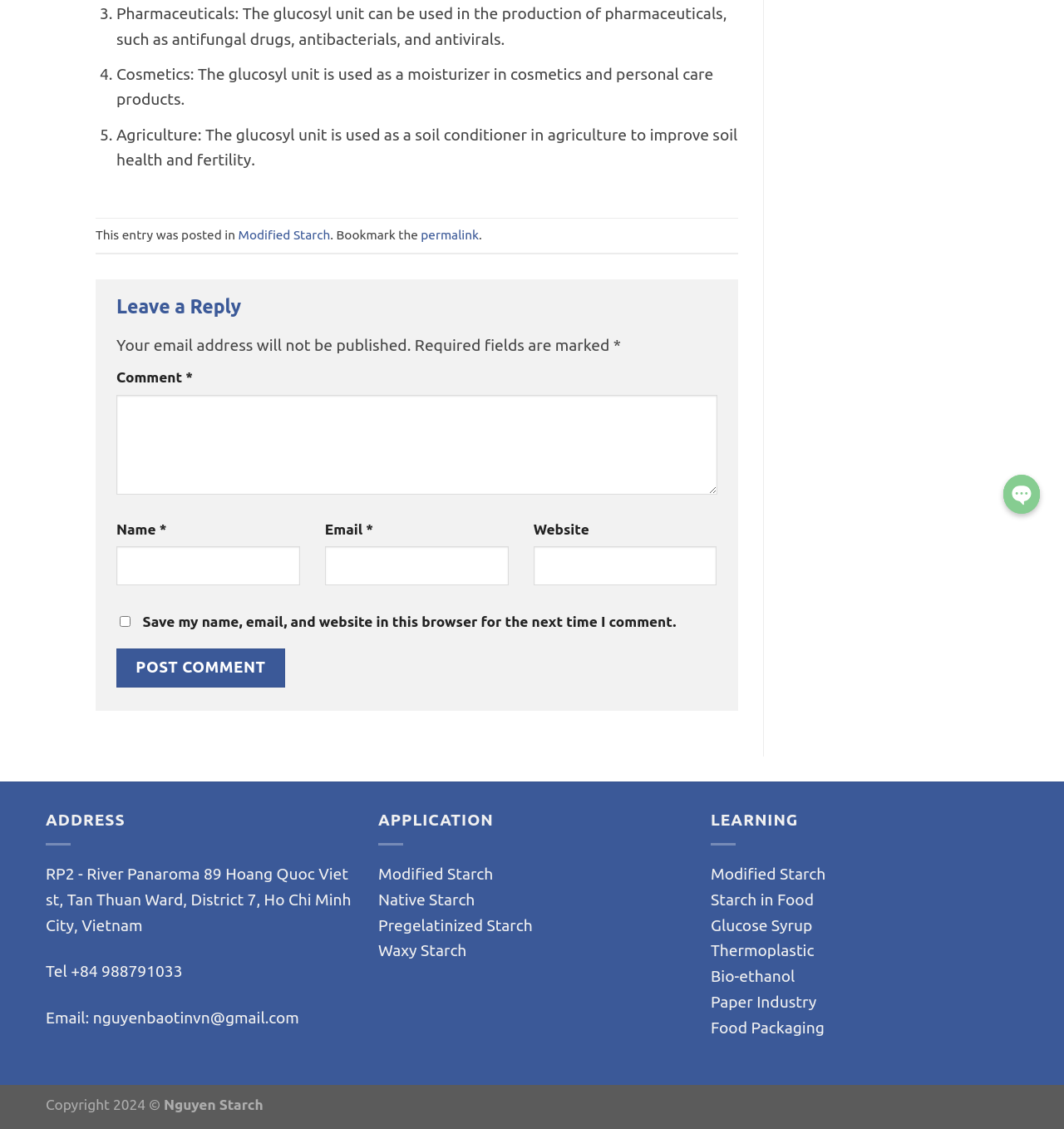From the screenshot, find the bounding box of the UI element matching this description: "Bio-ethanol". Supply the bounding box coordinates in the form [left, top, right, bottom], each a float between 0 and 1.

[0.668, 0.856, 0.747, 0.873]